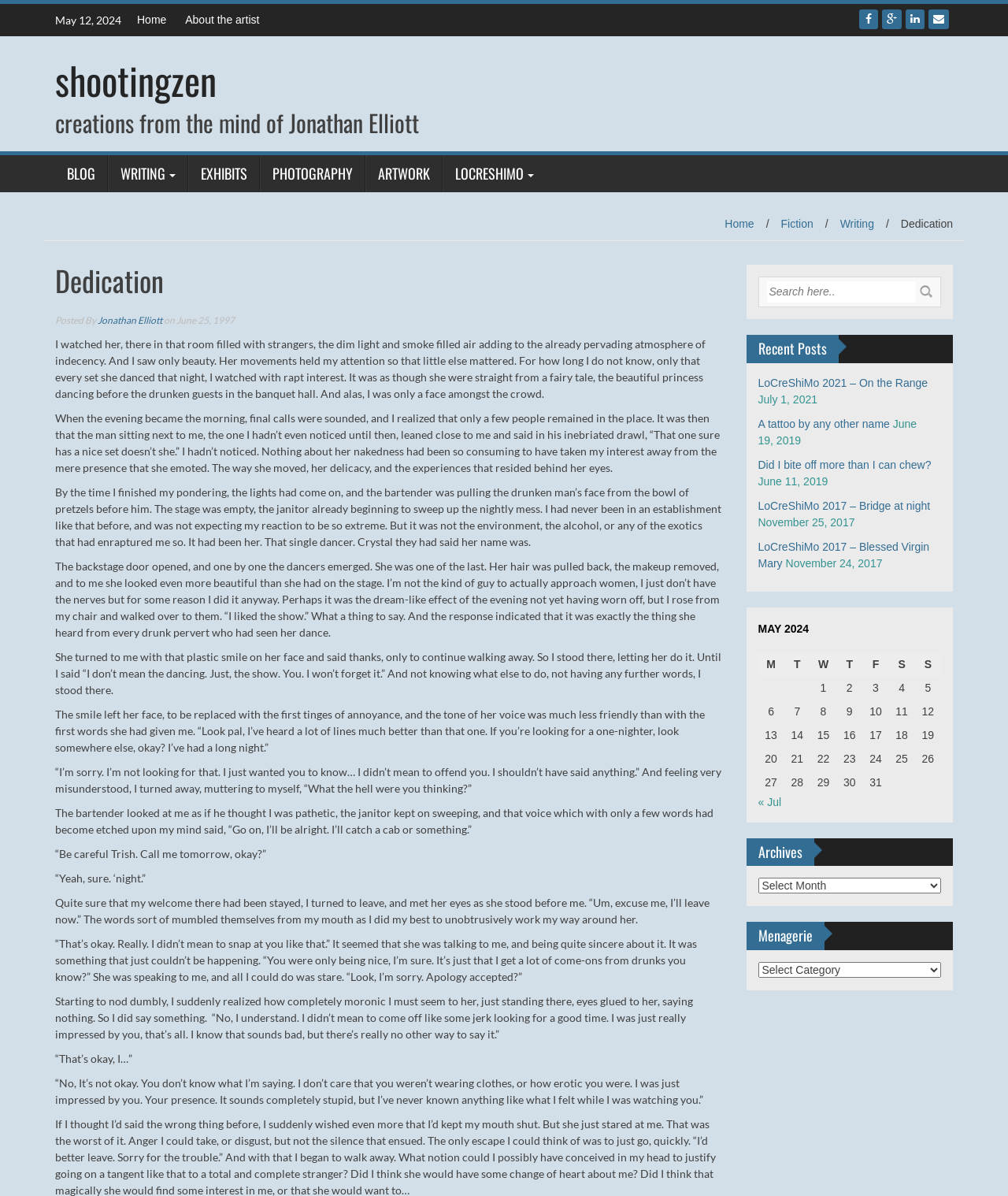What is the category of the blog post 'LoCreShiMo 2021 – On the Range'?
Utilize the image to construct a detailed and well-explained answer.

The category of the blog post 'LoCreShiMo 2021 – On the Range' is 'Recent Posts', which can be found in the section 'Recent Posts' on the right side of the webpage.